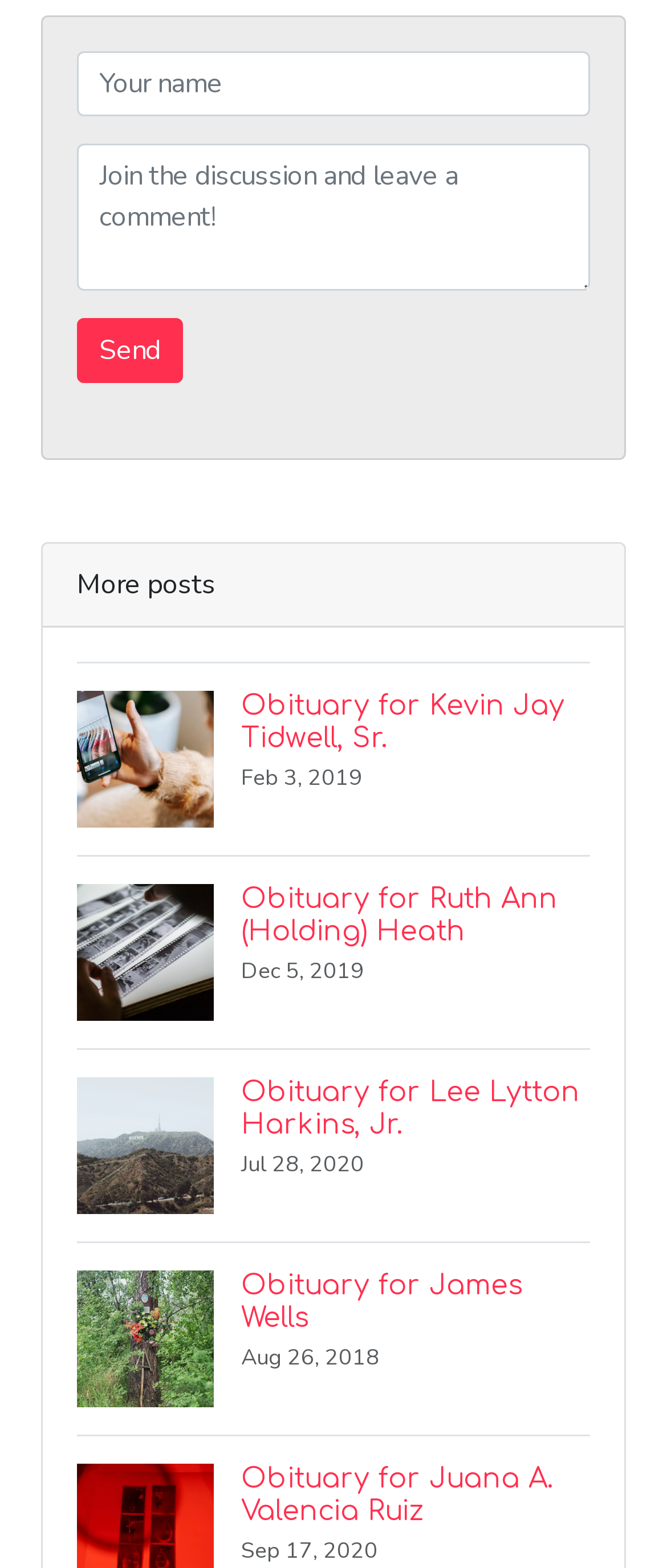Please identify the bounding box coordinates of the element's region that should be clicked to execute the following instruction: "View more posts". The bounding box coordinates must be four float numbers between 0 and 1, i.e., [left, top, right, bottom].

[0.115, 0.361, 0.323, 0.385]